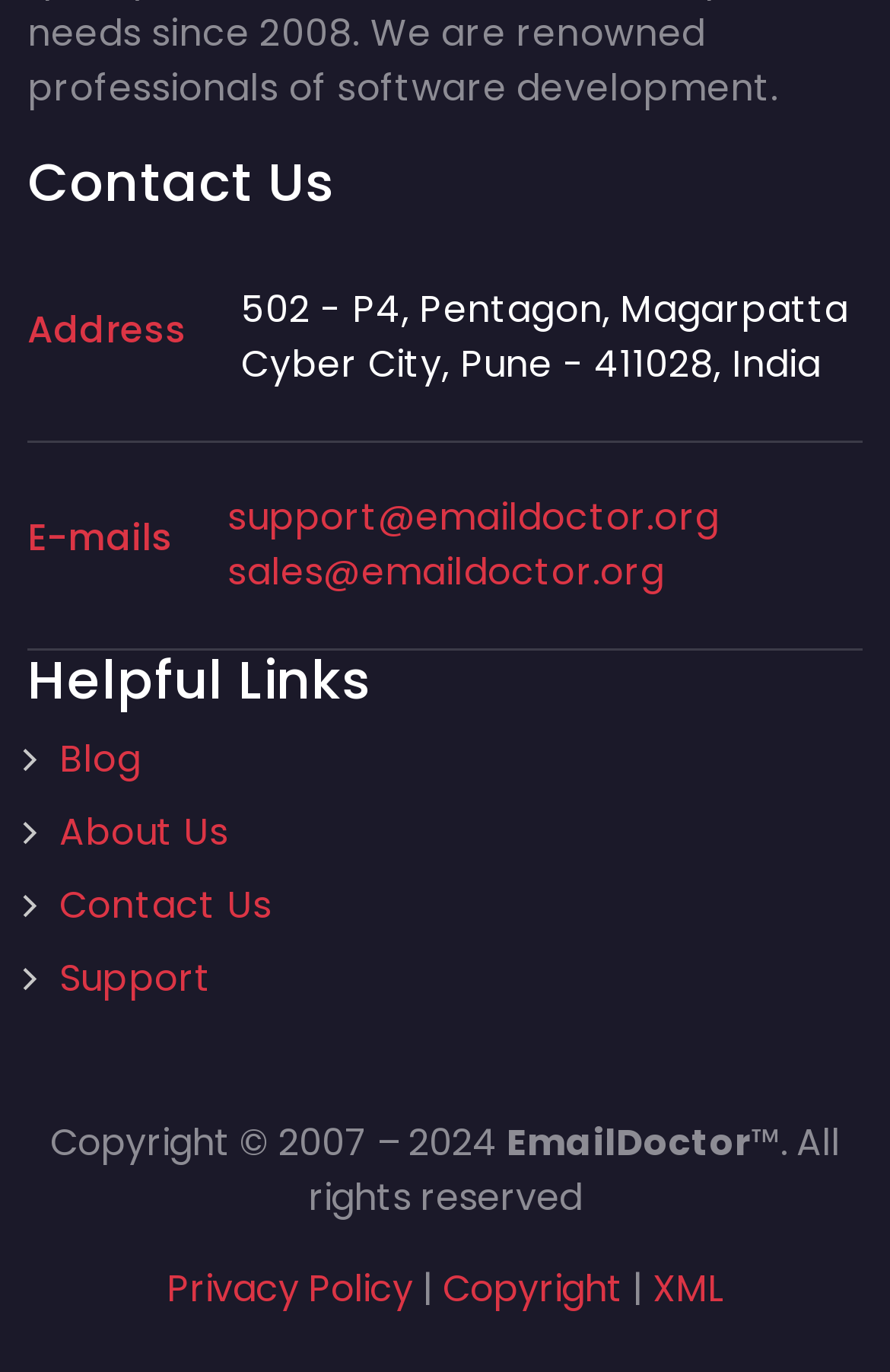Respond with a single word or short phrase to the following question: 
What is the address of EmailDoctor?

502 - P4, Pentagon, Magarpatta Cyber City, Pune - 411028, India